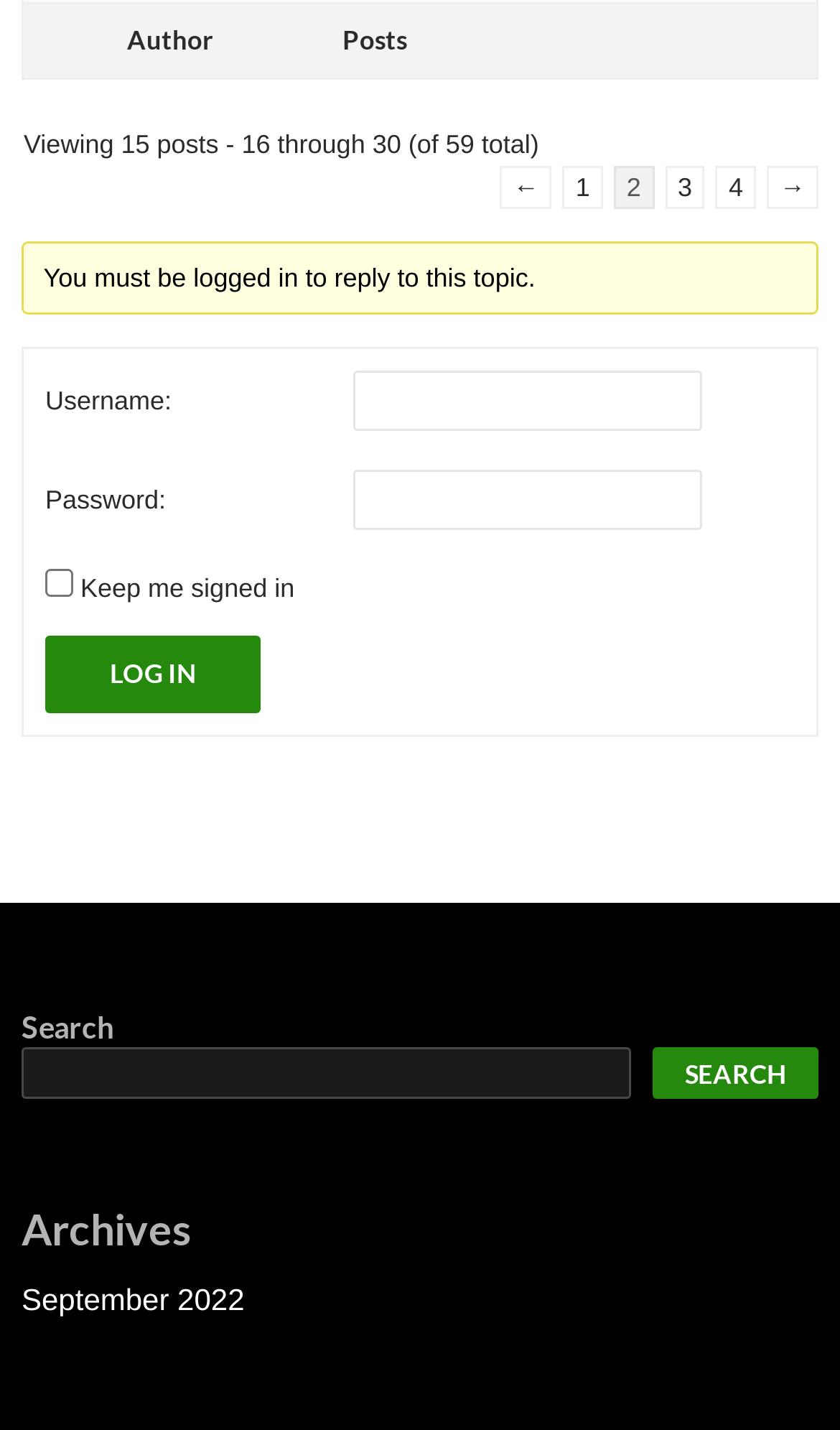Can you look at the image and give a comprehensive answer to the question:
What is required to reply to this topic?

The text 'You must be logged in to reply to this topic.' indicates that login is required to reply to this topic.